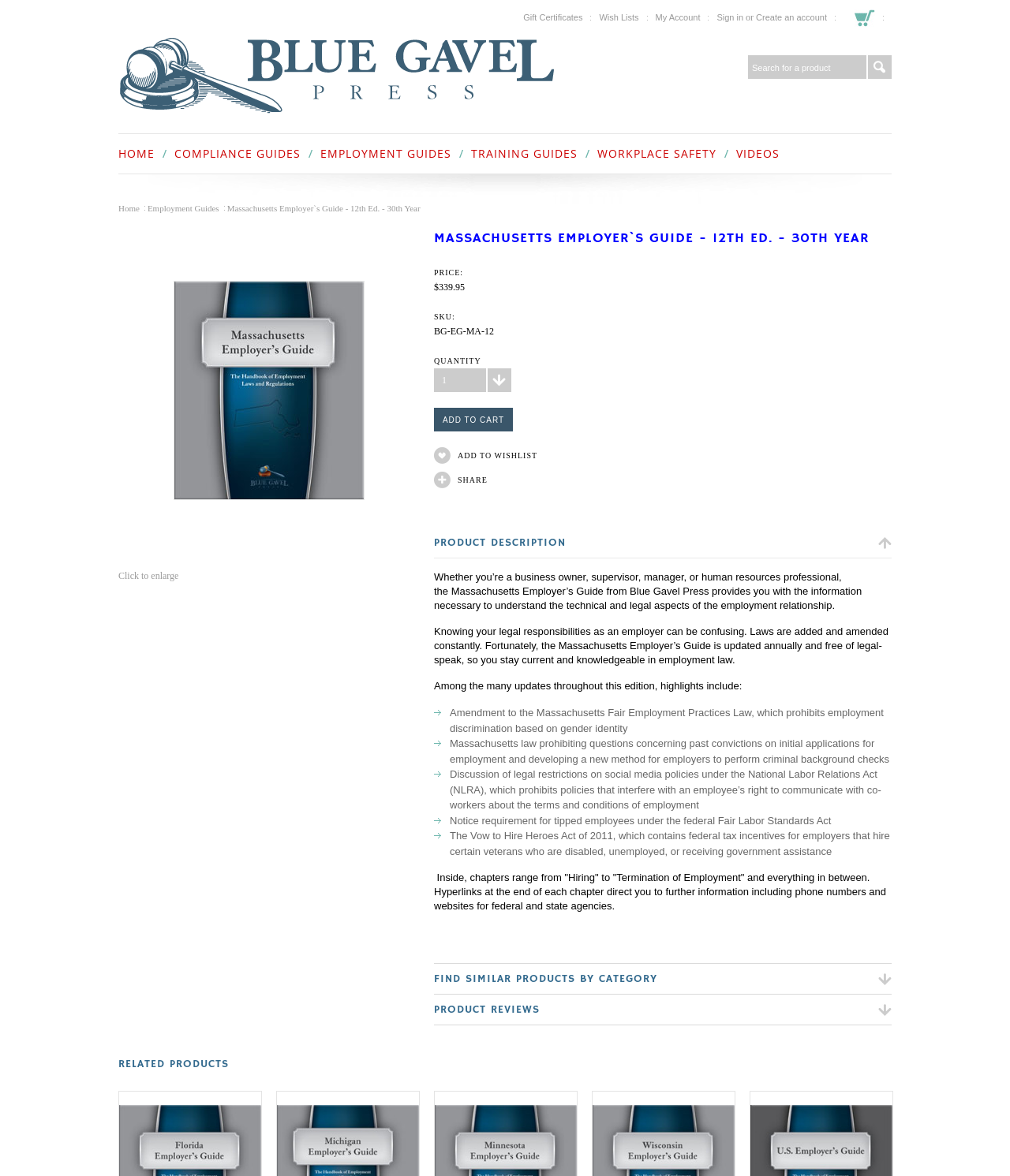Locate and provide the bounding box coordinates for the HTML element that matches this description: "alt="Image 1" title="Image 1"".

[0.172, 0.238, 0.361, 0.425]